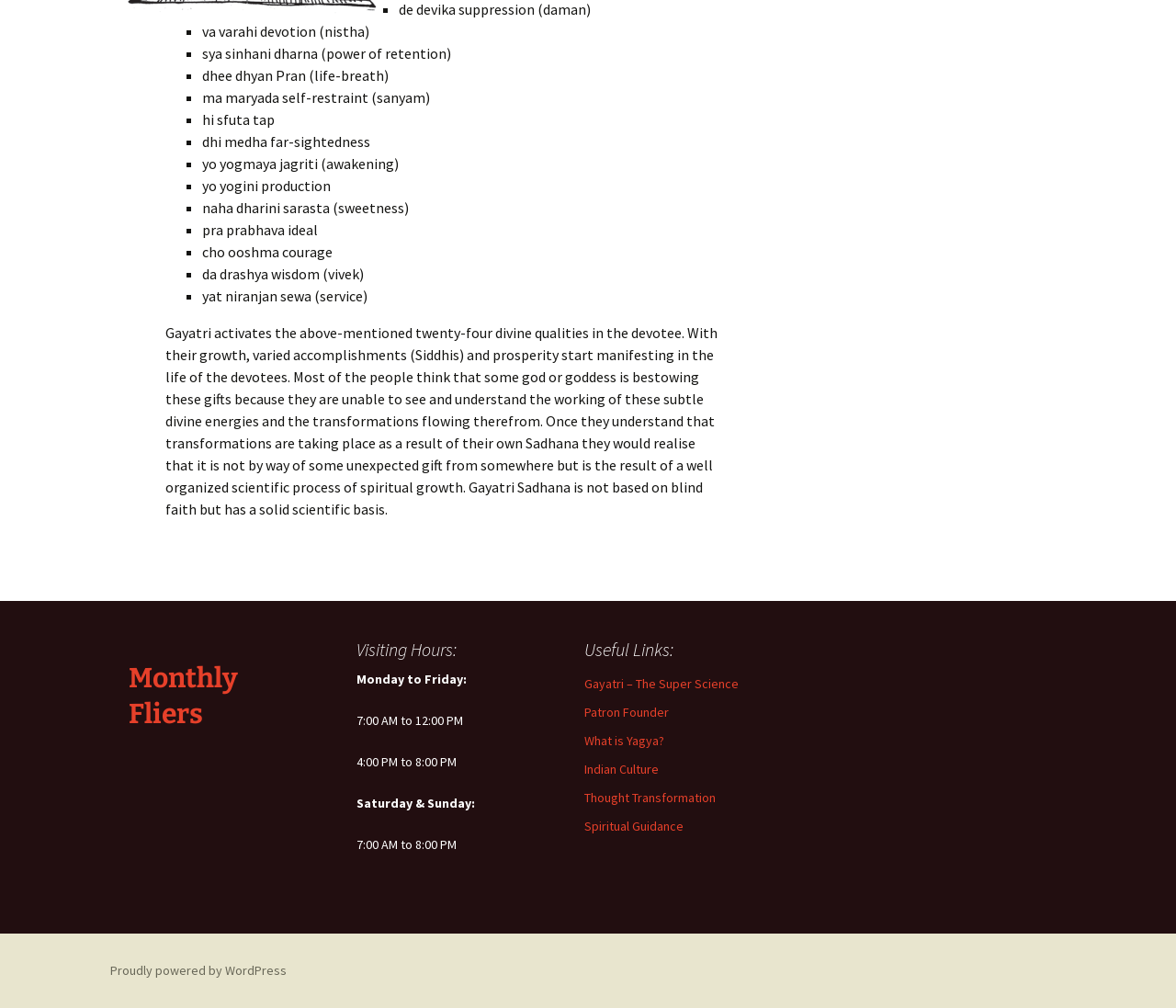Find the bounding box coordinates of the element you need to click on to perform this action: 'Visit 'Gayatri – The Super Science''. The coordinates should be represented by four float values between 0 and 1, in the format [left, top, right, bottom].

[0.497, 0.67, 0.628, 0.686]